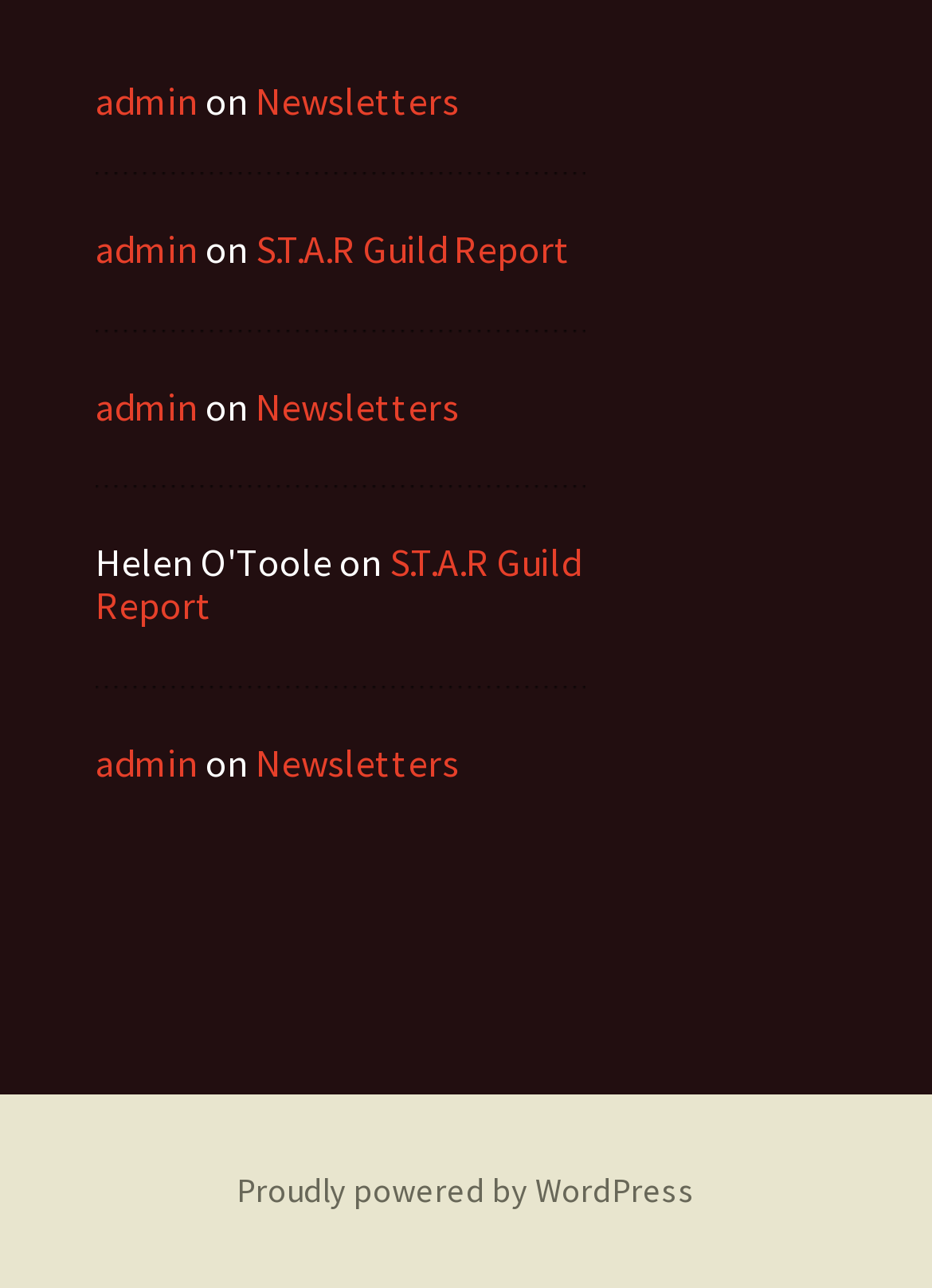Identify the bounding box coordinates of the clickable region required to complete the instruction: "check Newsletters". The coordinates should be given as four float numbers within the range of 0 and 1, i.e., [left, top, right, bottom].

[0.274, 0.296, 0.492, 0.334]